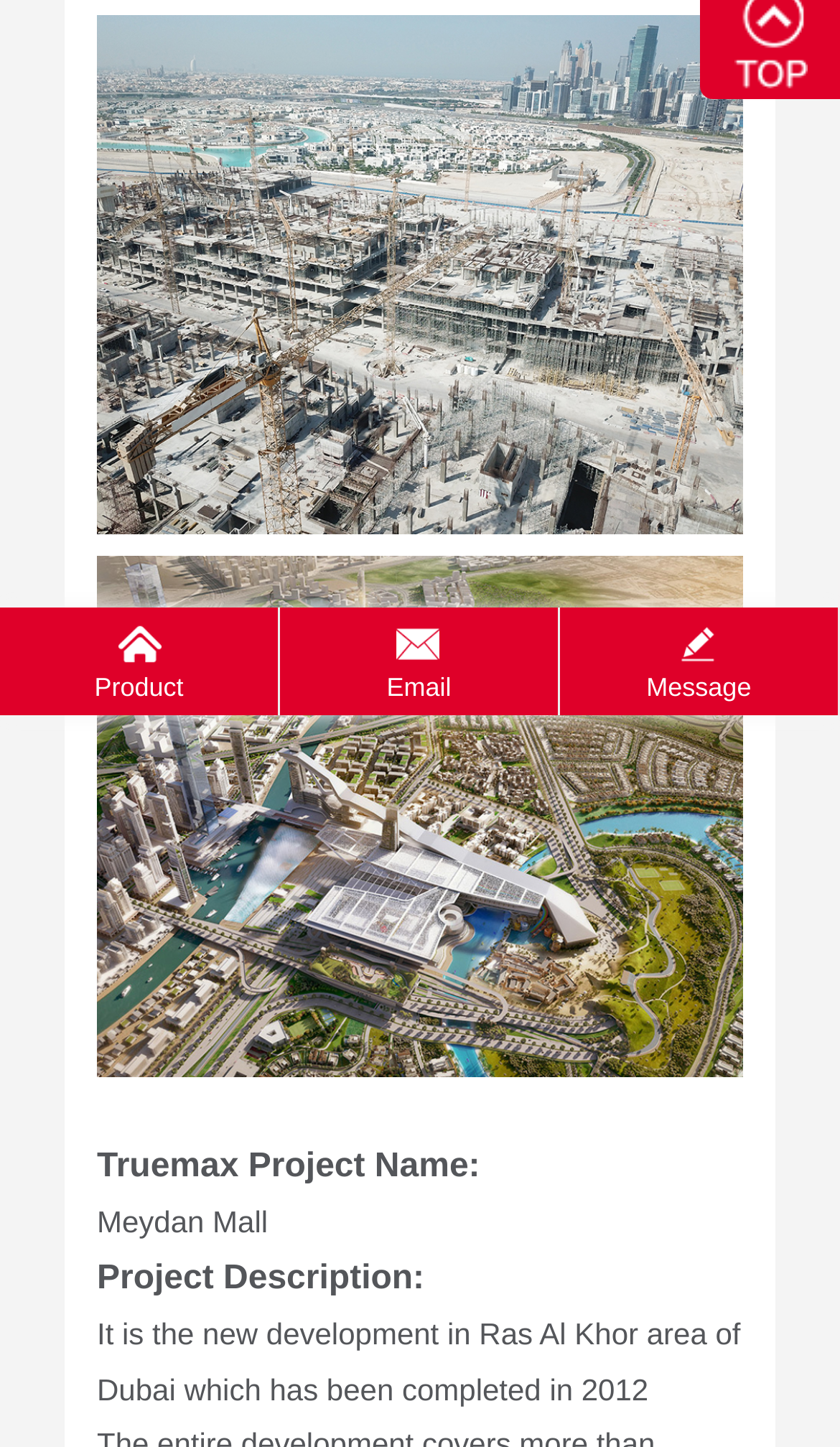Identify the bounding box coordinates for the UI element described as follows: "Suave Solutions". Ensure the coordinates are four float numbers between 0 and 1, formatted as [left, top, right, bottom].

None